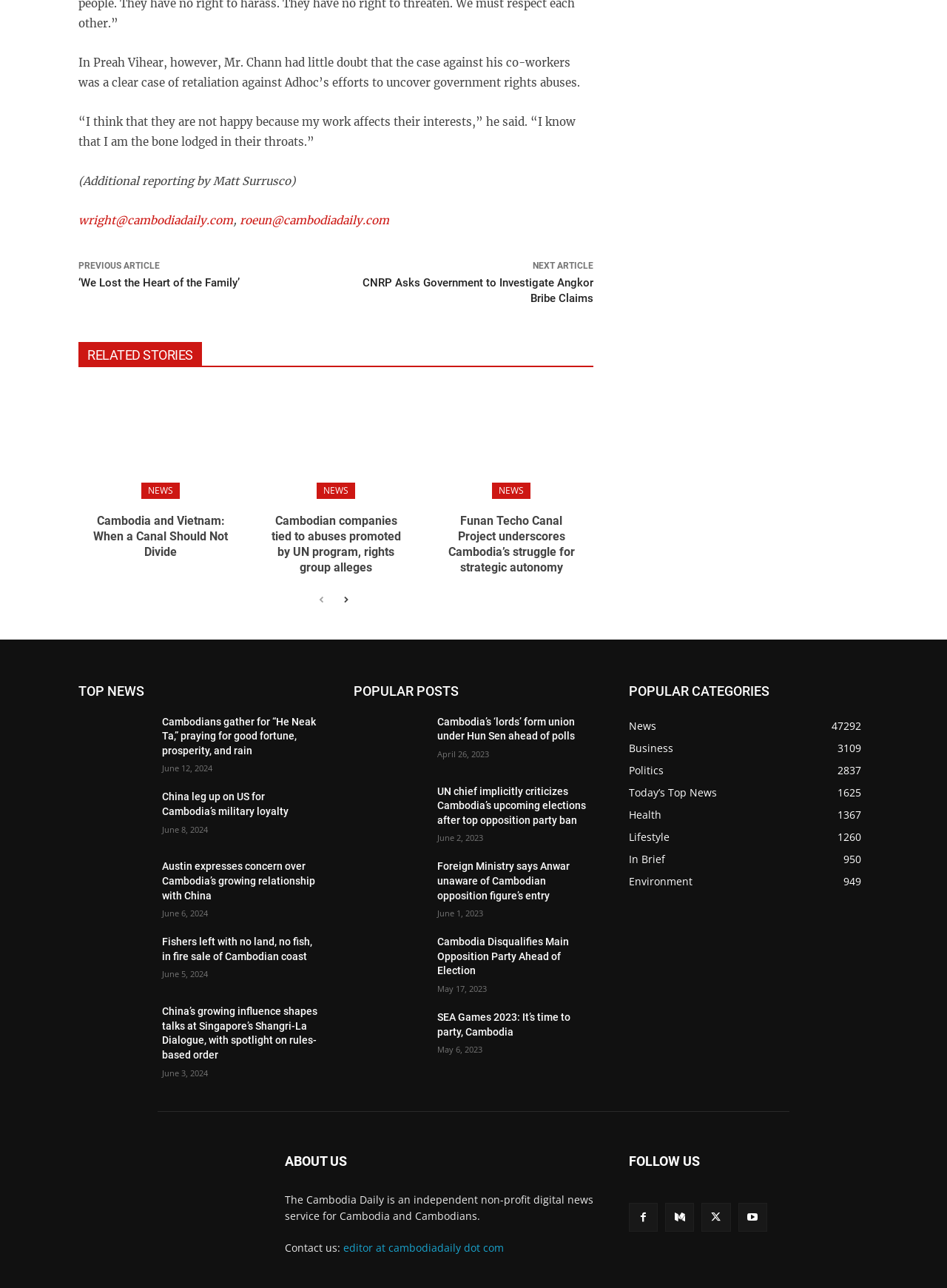Can you identify the bounding box coordinates of the clickable region needed to carry out this instruction: 'check popular posts'? The coordinates should be four float numbers within the range of 0 to 1, stated as [left, top, right, bottom].

[0.373, 0.527, 0.627, 0.546]